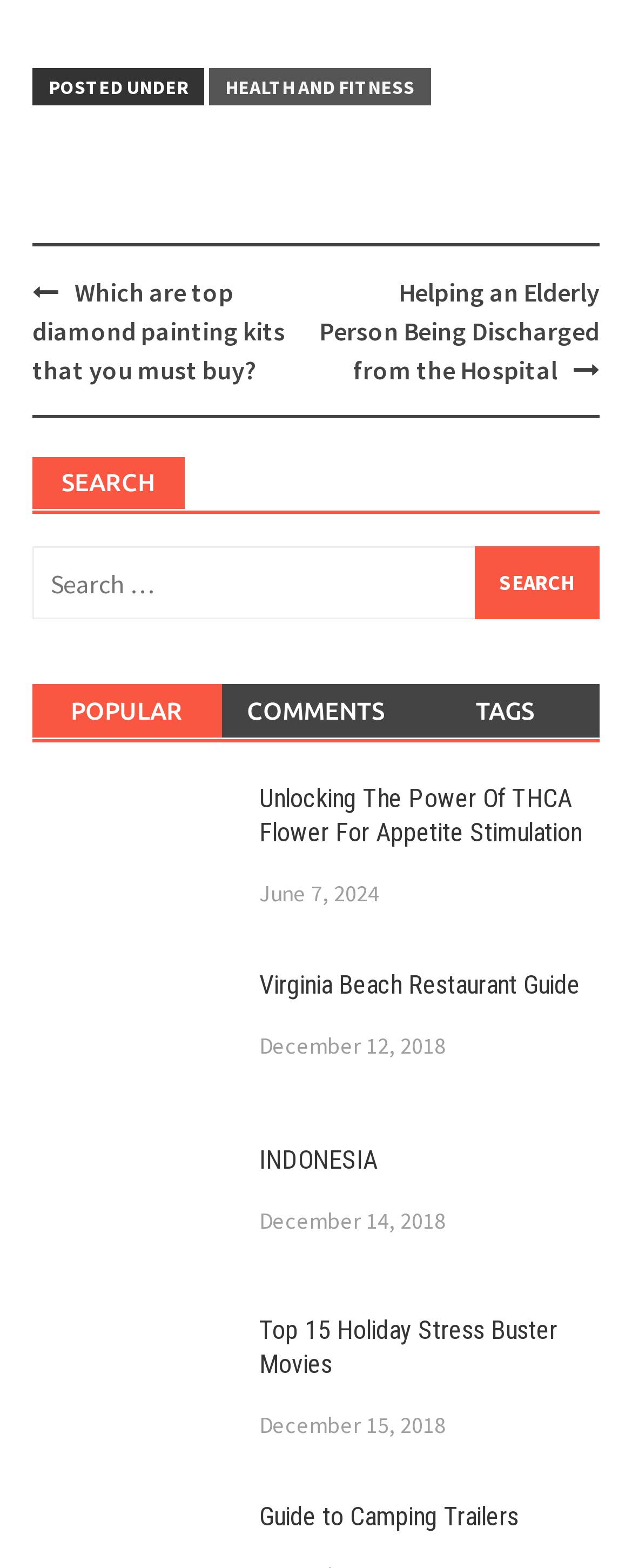Identify the bounding box coordinates of the region that needs to be clicked to carry out this instruction: "Search for something". Provide these coordinates as four float numbers ranging from 0 to 1, i.e., [left, top, right, bottom].

[0.051, 0.348, 0.949, 0.395]